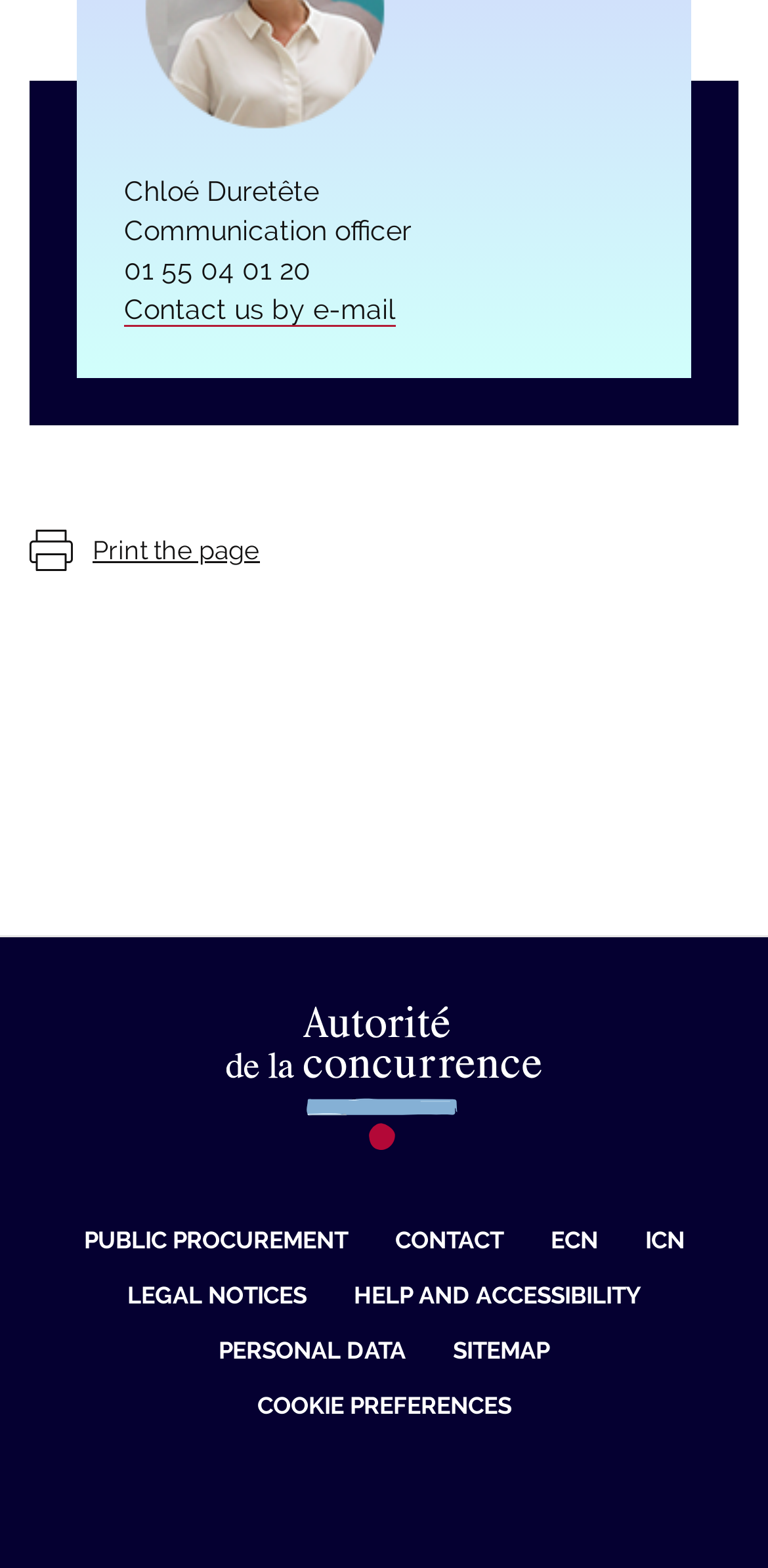What is the phone number of the communication officer?
Refer to the image and provide a one-word or short phrase answer.

01 55 04 01 20